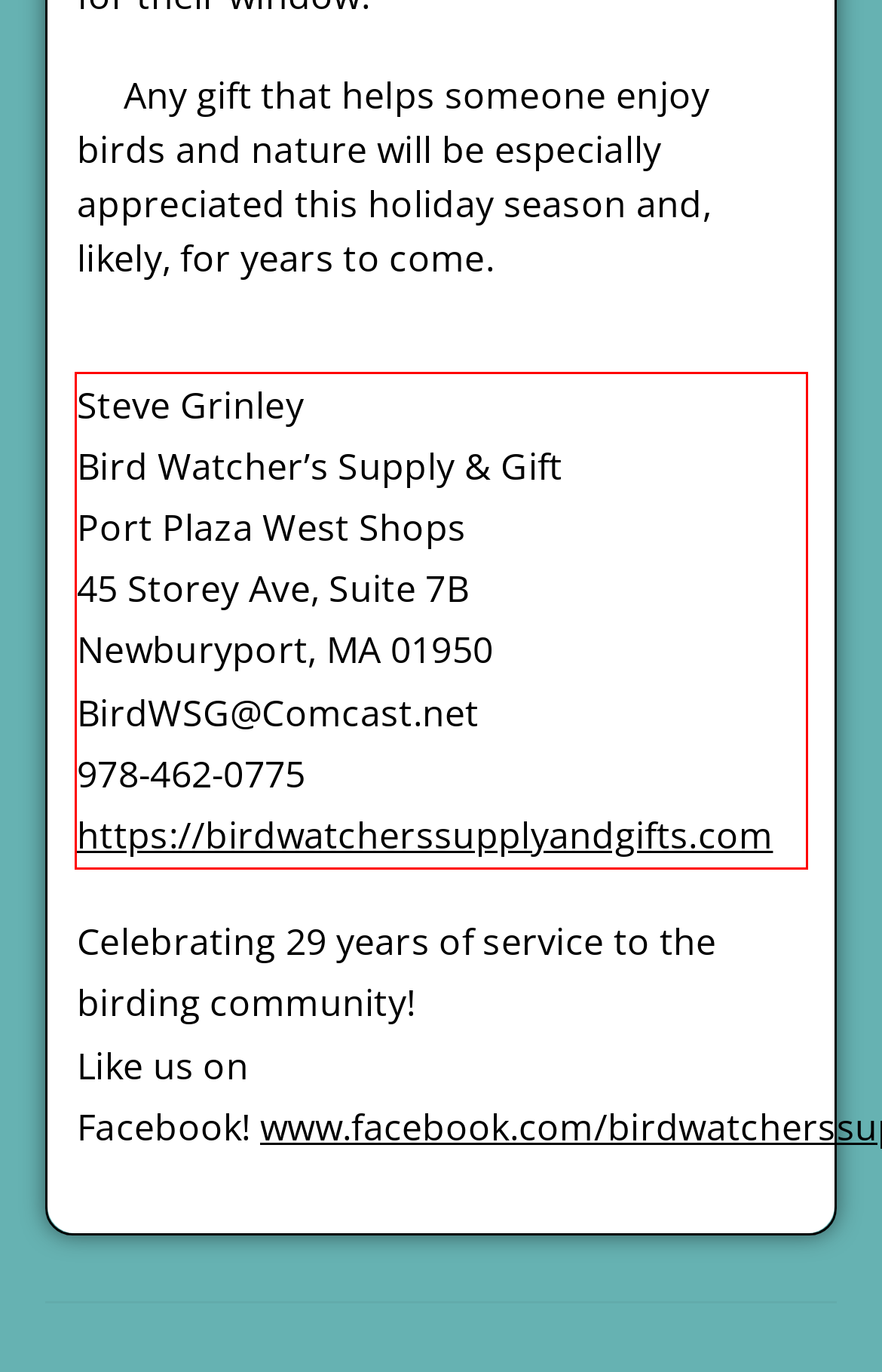Observe the screenshot of the webpage, locate the red bounding box, and extract the text content within it.

Steve Grinley Bird Watcher’s Supply & Gift Port Plaza West Shops 45 Storey Ave, Suite 7B Newburyport, MA 01950 BirdWSG@Comcast.net 978-462-0775 https://birdwatcherssupplyandgifts.com